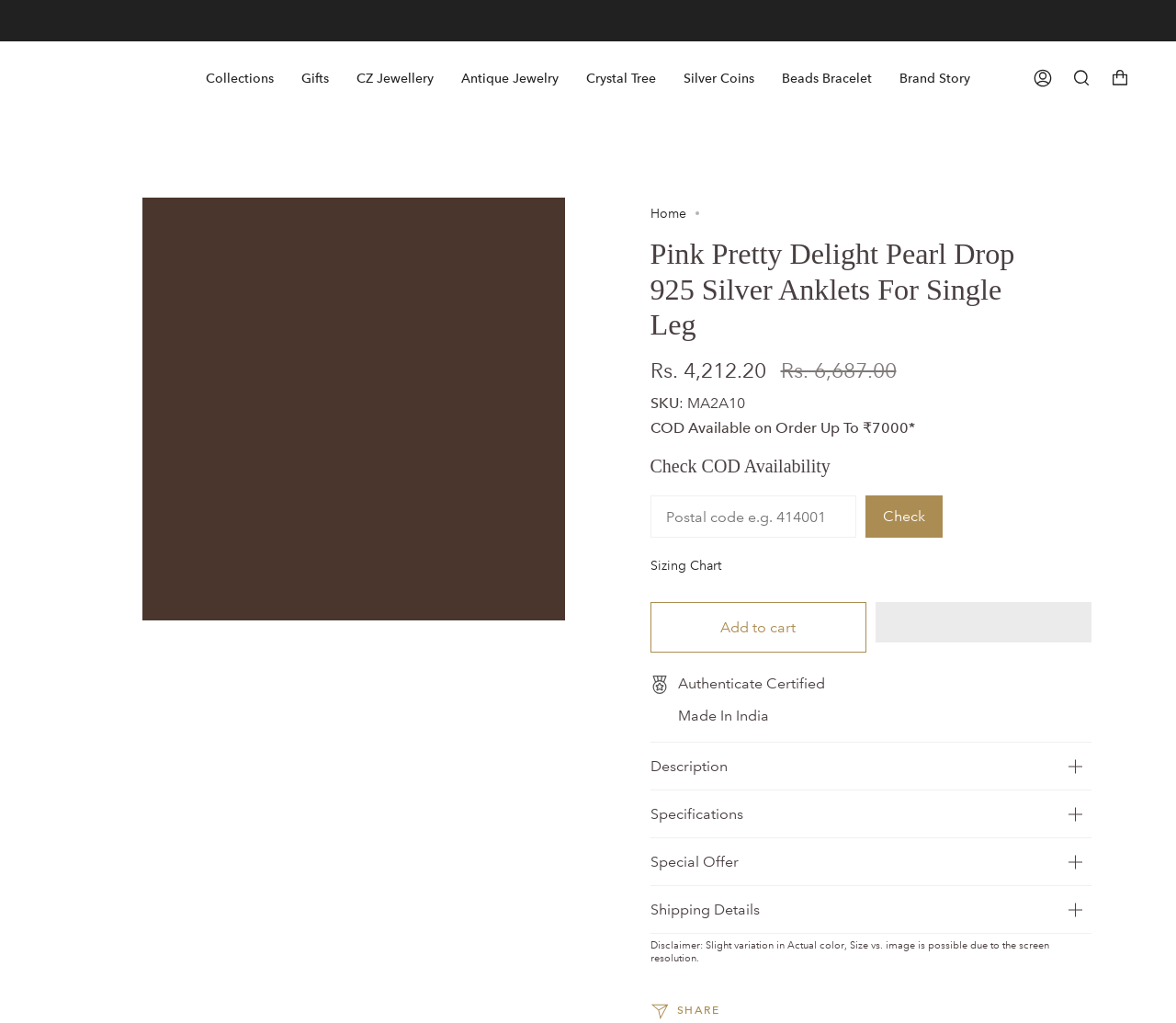Please identify the bounding box coordinates of the element that needs to be clicked to perform the following instruction: "Search for something".

[0.903, 0.04, 0.936, 0.113]